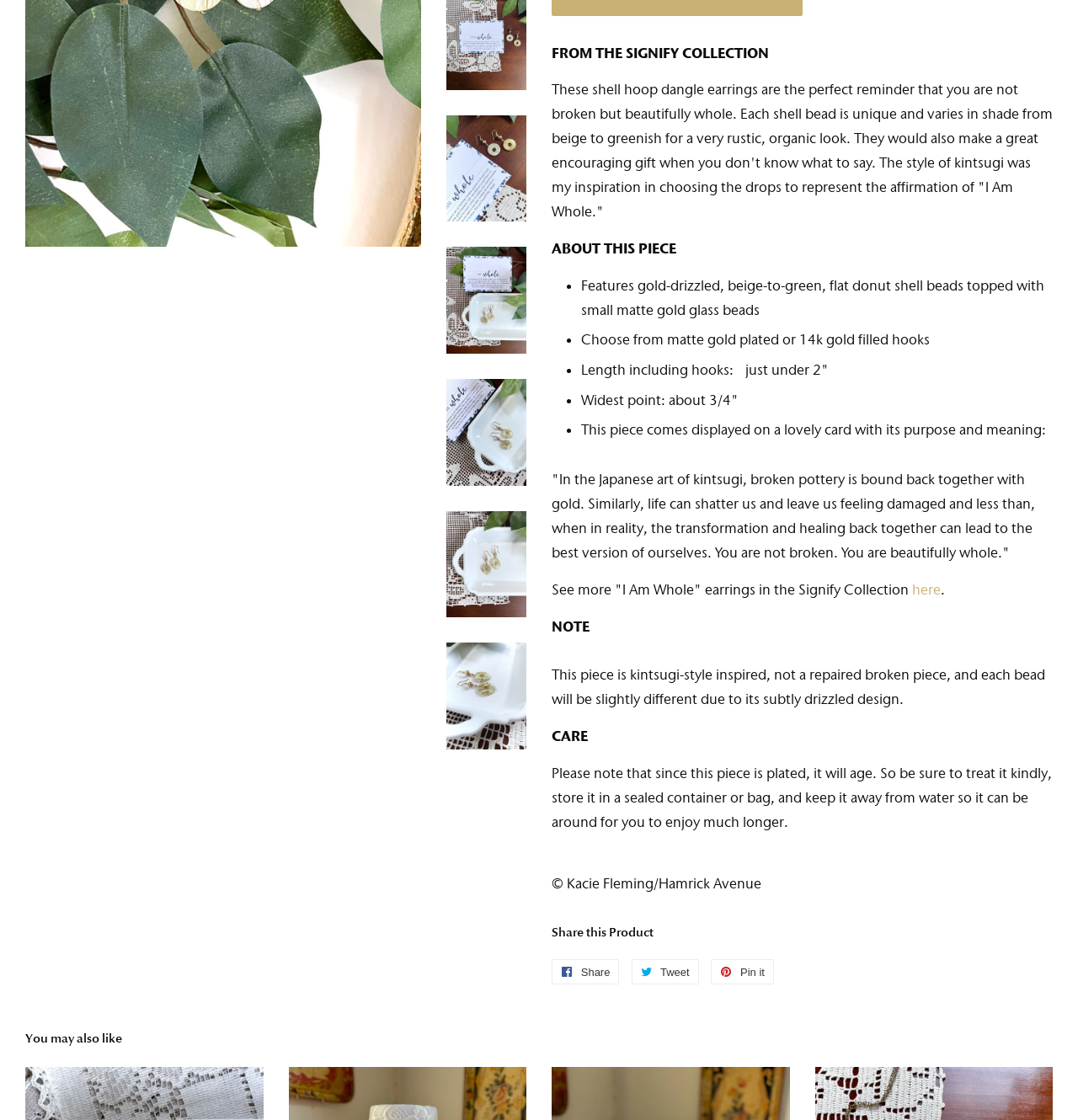Based on the element description "Mystery Boxes", predict the bounding box coordinates of the UI element.

[0.584, 0.036, 0.73, 0.066]